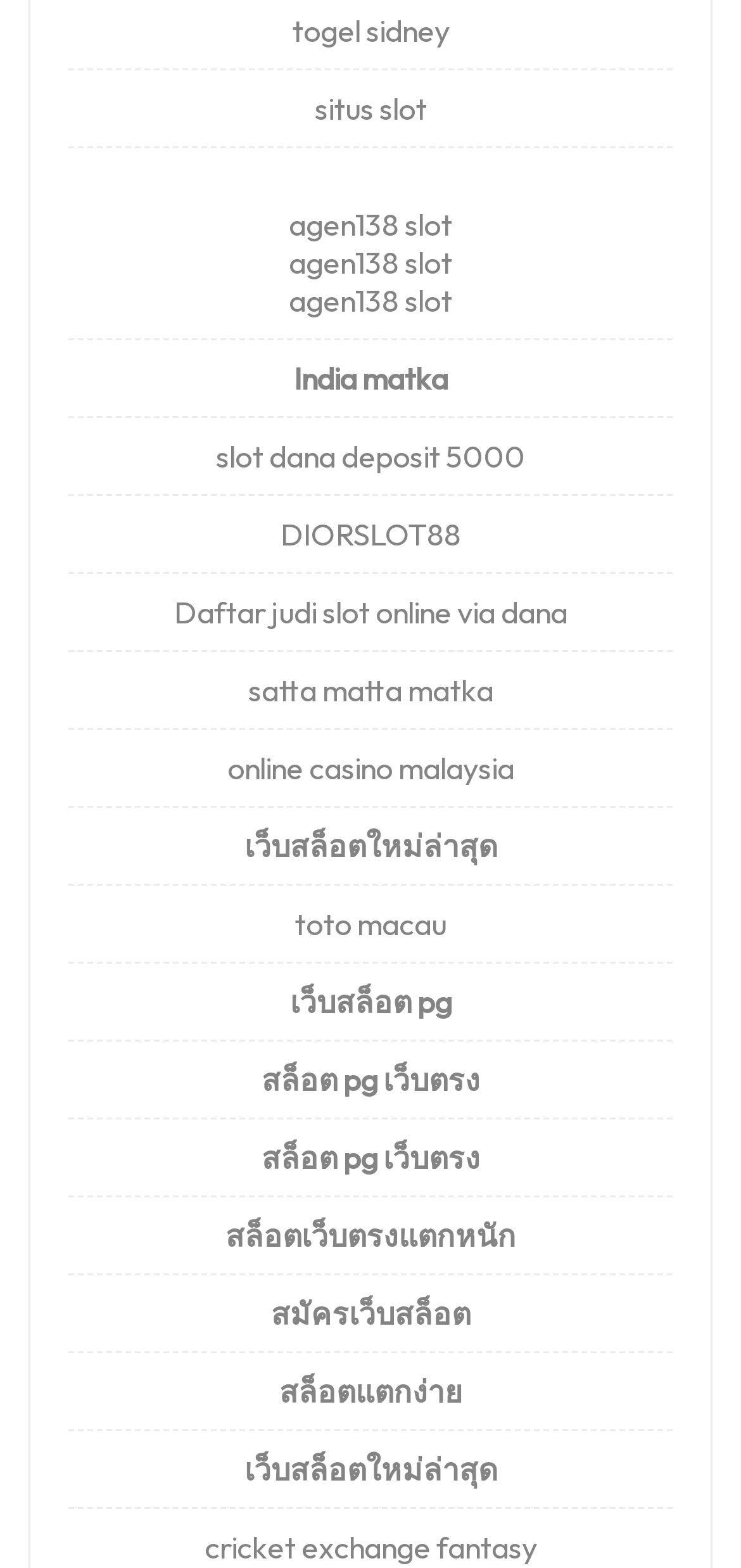Please locate the bounding box coordinates of the element that needs to be clicked to achieve the following instruction: "go to agen138 slot page". The coordinates should be four float numbers between 0 and 1, i.e., [left, top, right, bottom].

[0.39, 0.131, 0.61, 0.155]